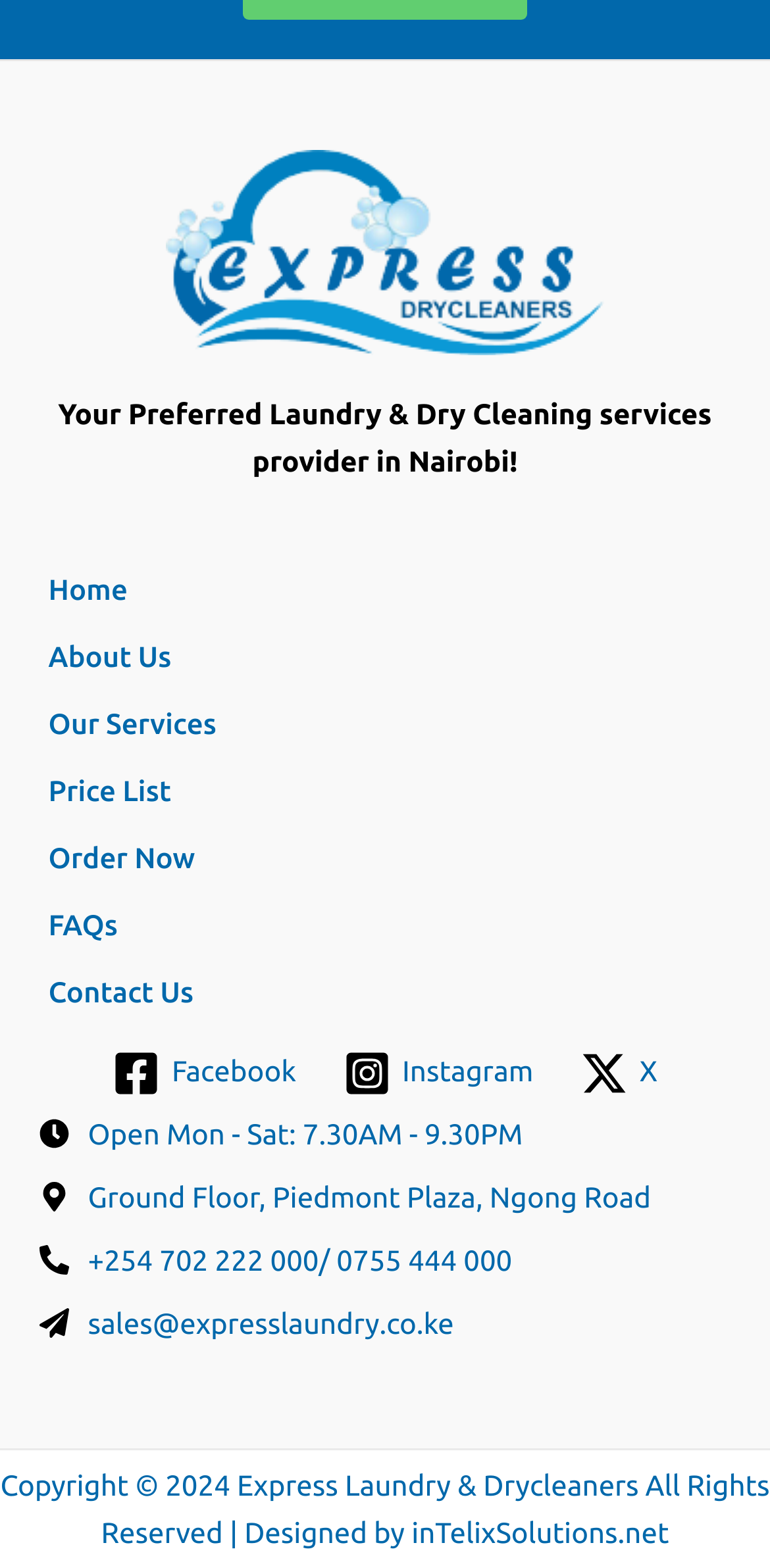Please provide the bounding box coordinates for the element that needs to be clicked to perform the instruction: "View About Us". The coordinates must consist of four float numbers between 0 and 1, formatted as [left, top, right, bottom].

[0.05, 0.398, 0.235, 0.441]